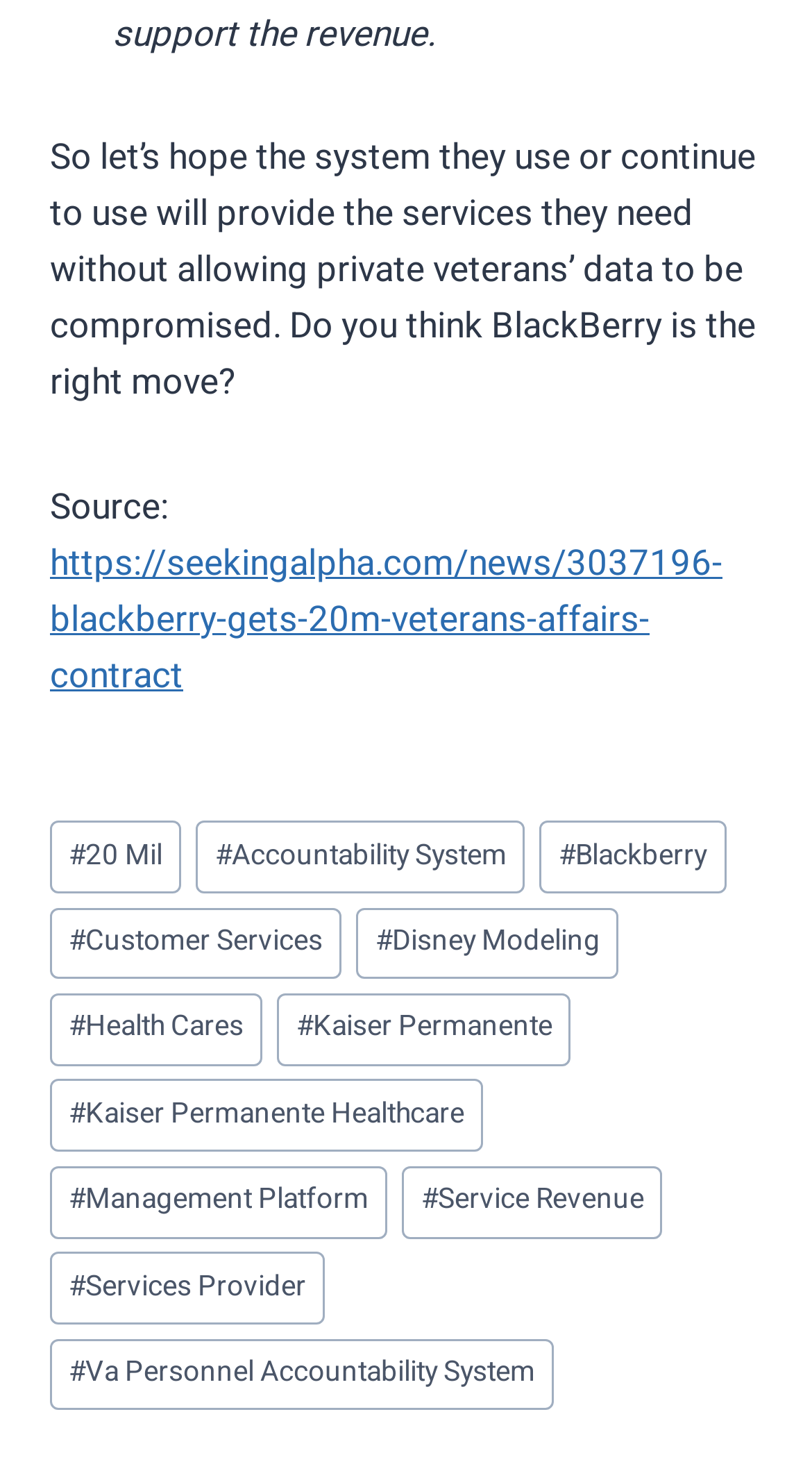Locate the bounding box coordinates for the element described below: "About SENSE Center". The coordinates must be four float values between 0 and 1, formatted as [left, top, right, bottom].

None